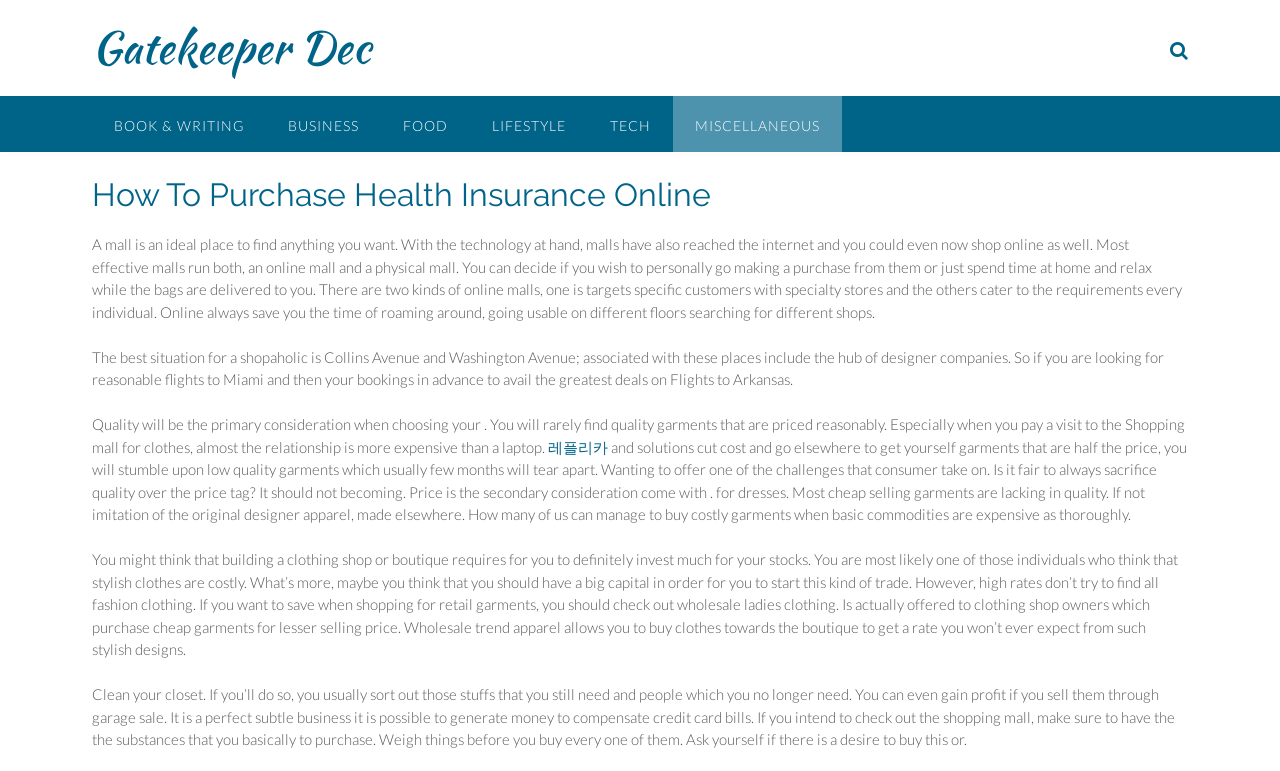What can you do with unwanted clothes?
Please respond to the question with a detailed and informative answer.

The webpage suggests that if you clean your closet, you can sort out unwanted clothes and sell them through a garage sale to generate money to pay off credit card bills.